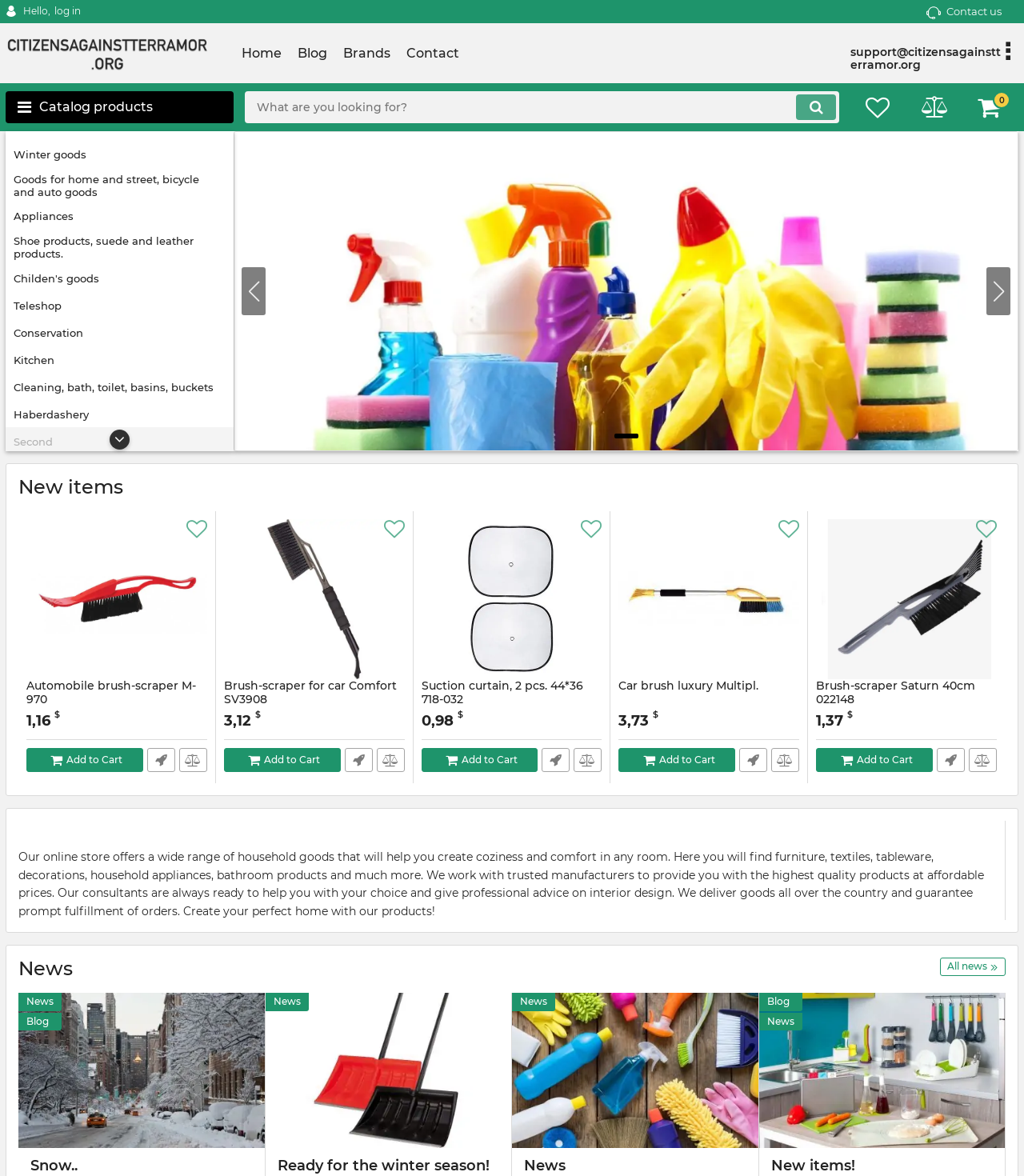Please find and report the bounding box coordinates of the element to click in order to perform the following action: "Contact us". The coordinates should be expressed as four float numbers between 0 and 1, in the format [left, top, right, bottom].

[0.896, 0.001, 0.987, 0.018]